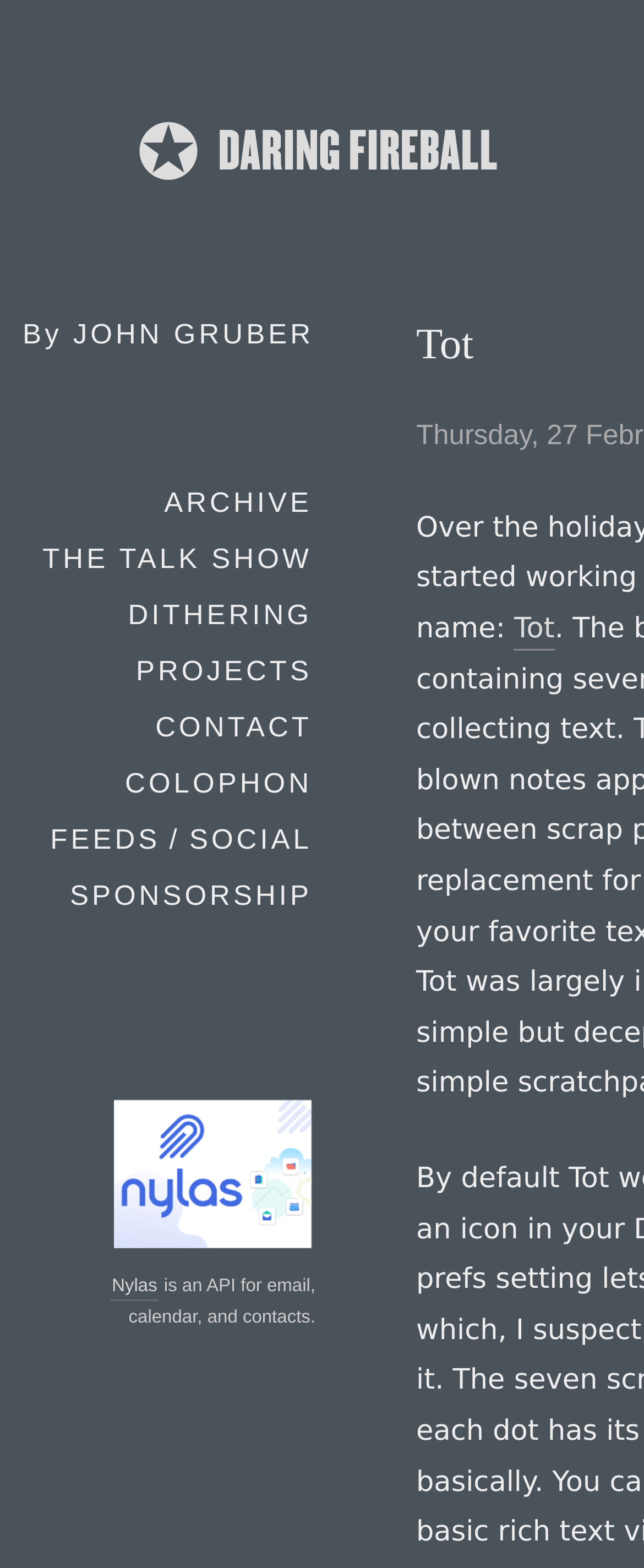Answer the question below using just one word or a short phrase: 
What is Nylas?

an API for email, calendar, and contacts